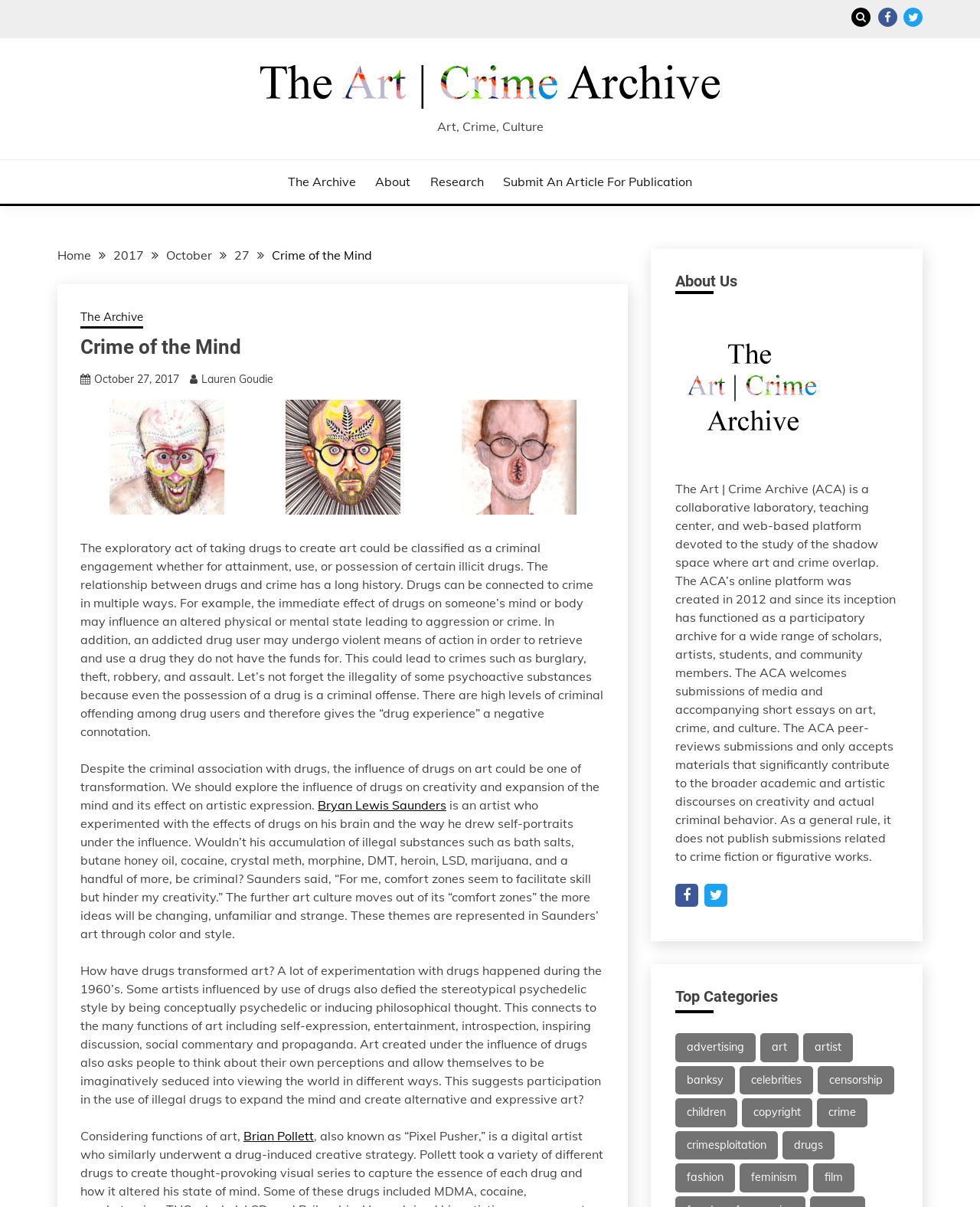Refer to the element description parent_node: Art, Crime, Culture and identify the corresponding bounding box in the screenshot. Format the coordinates as (top-left x, top-left y, bottom-right x, bottom-right y) with values in the range of 0 to 1.

[0.059, 0.054, 0.941, 0.09]